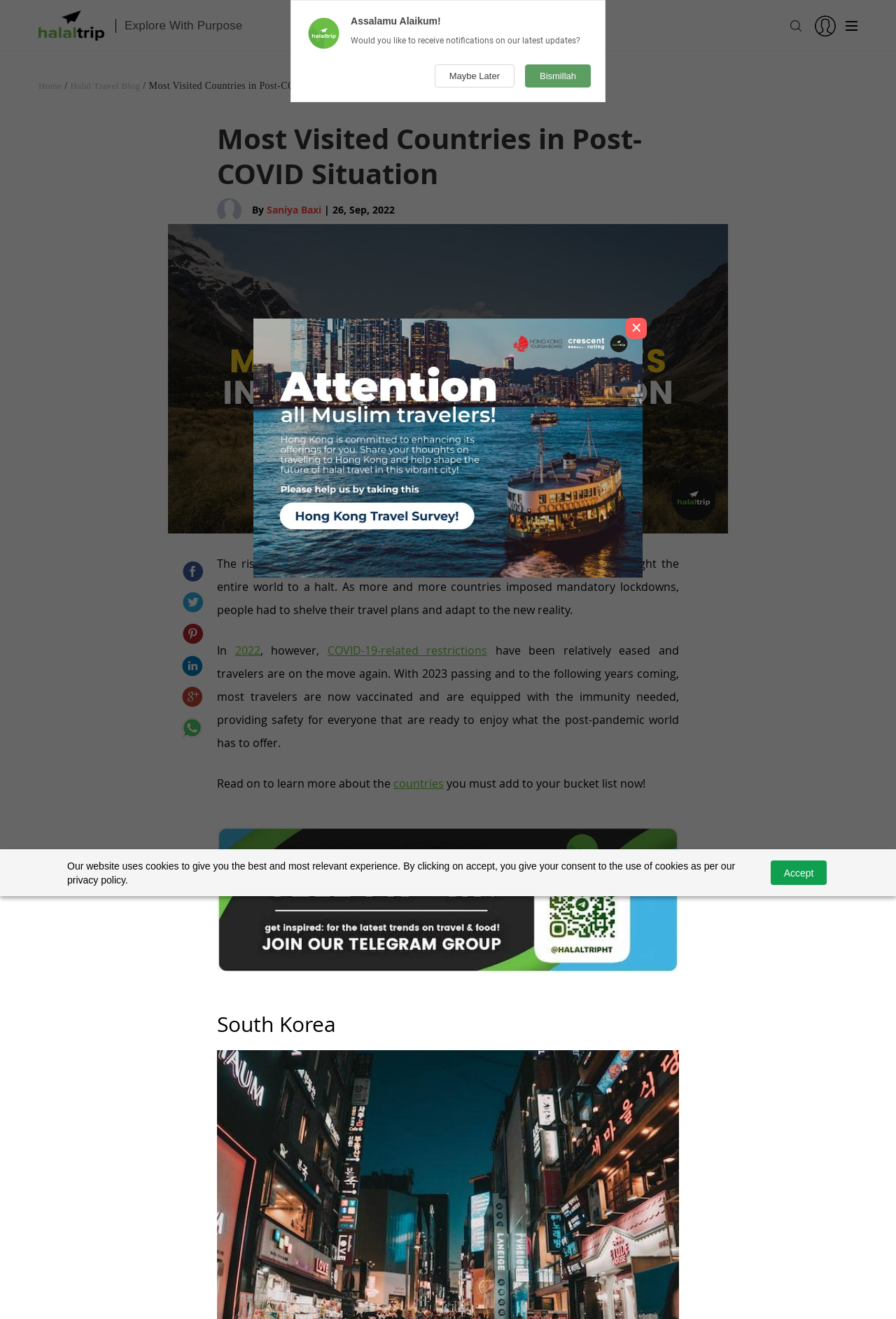Please locate the bounding box coordinates of the element that should be clicked to achieve the given instruction: "Explore the article by Saniya Baxi".

[0.298, 0.154, 0.359, 0.164]